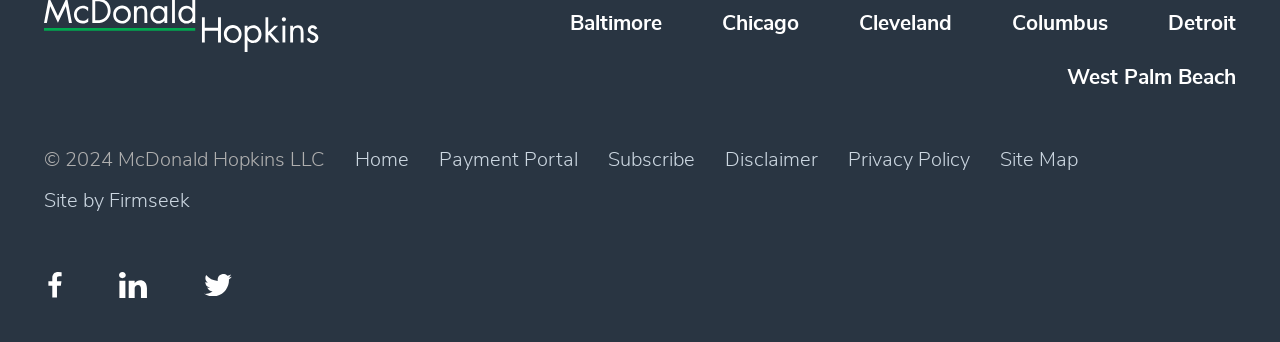Please determine the bounding box coordinates of the element to click on in order to accomplish the following task: "Click on Baltimore". Ensure the coordinates are four float numbers ranging from 0 to 1, i.e., [left, top, right, bottom].

[0.445, 0.038, 0.517, 0.1]